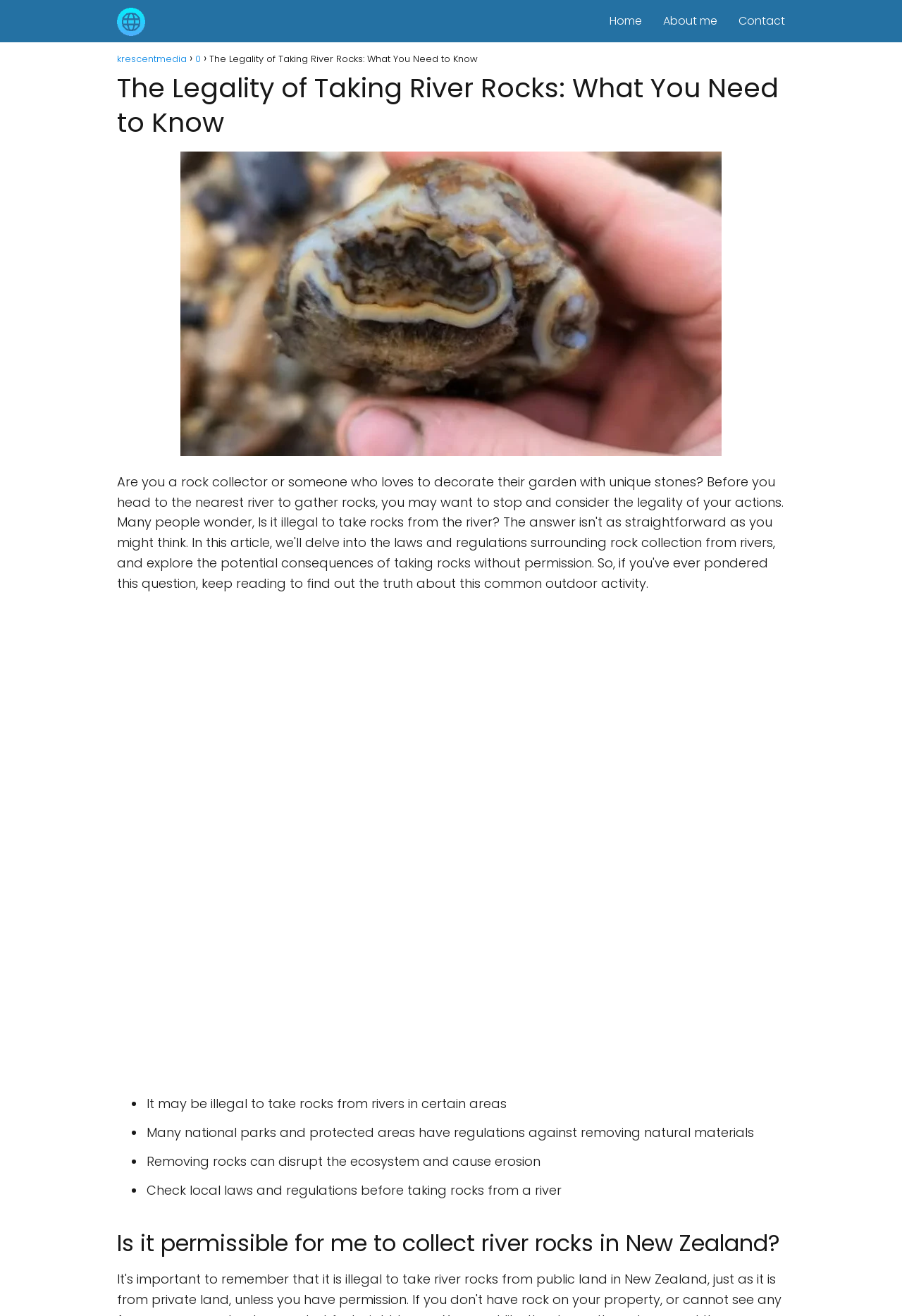What is the purpose of the breadcrumbs navigation?
Answer the question based on the image using a single word or a brief phrase.

To show page hierarchy